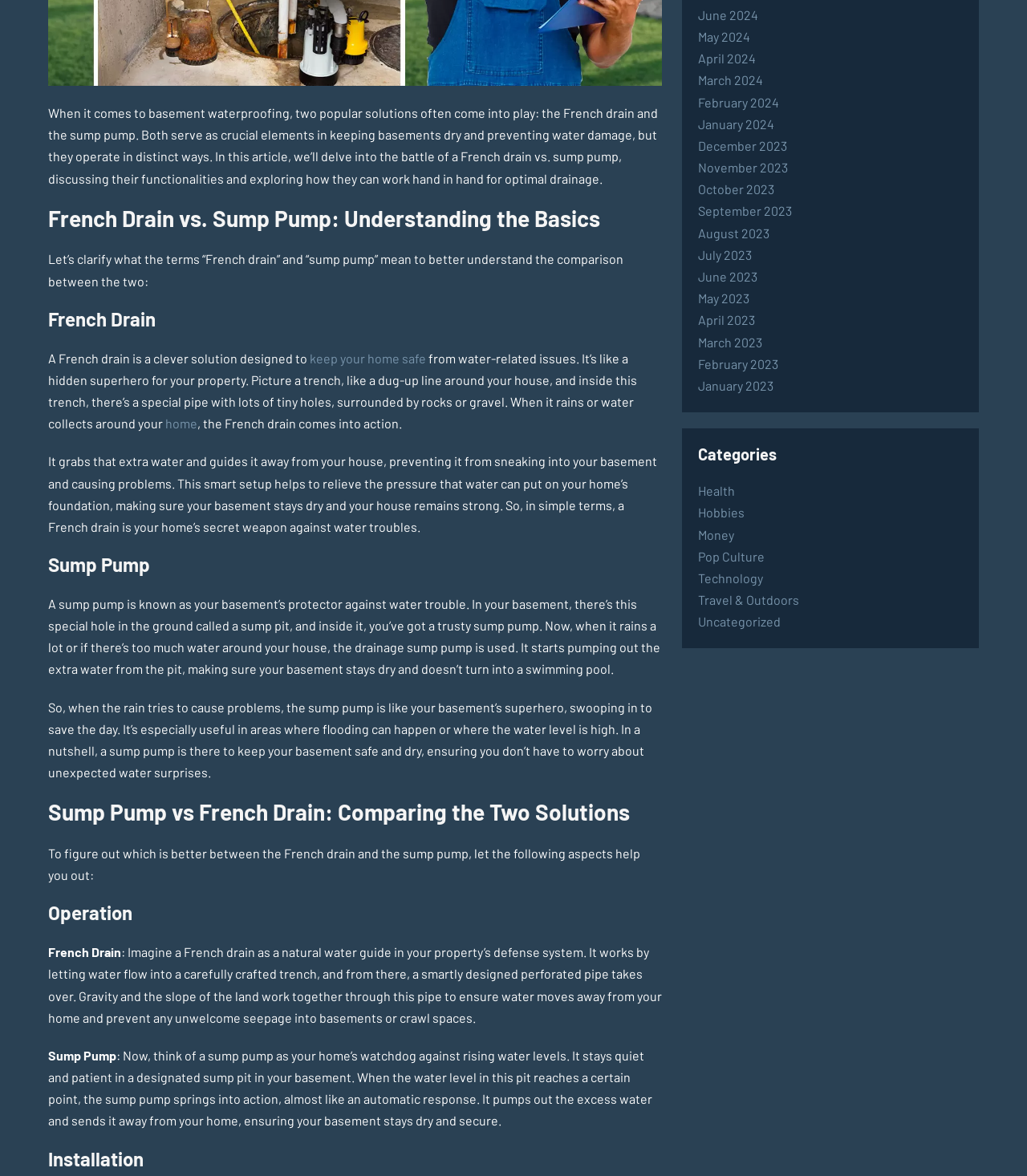Determine the bounding box coordinates of the UI element described by: "home".

[0.161, 0.353, 0.192, 0.366]